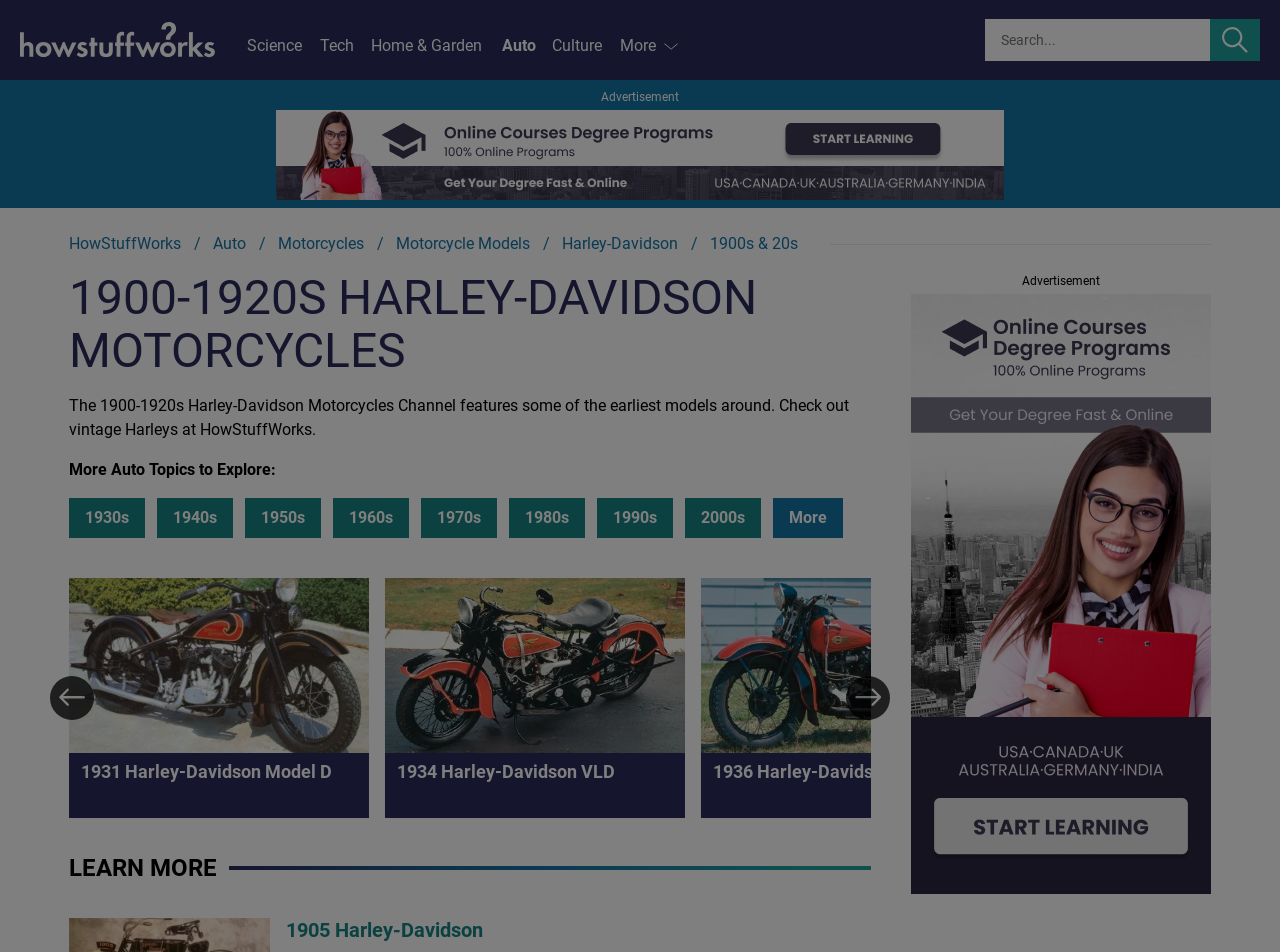What is the text of the heading that describes the content of the webpage?
Look at the image and respond with a one-word or short phrase answer.

1900-1920S HARLEY-DAVIDSON MOTORCYCLES